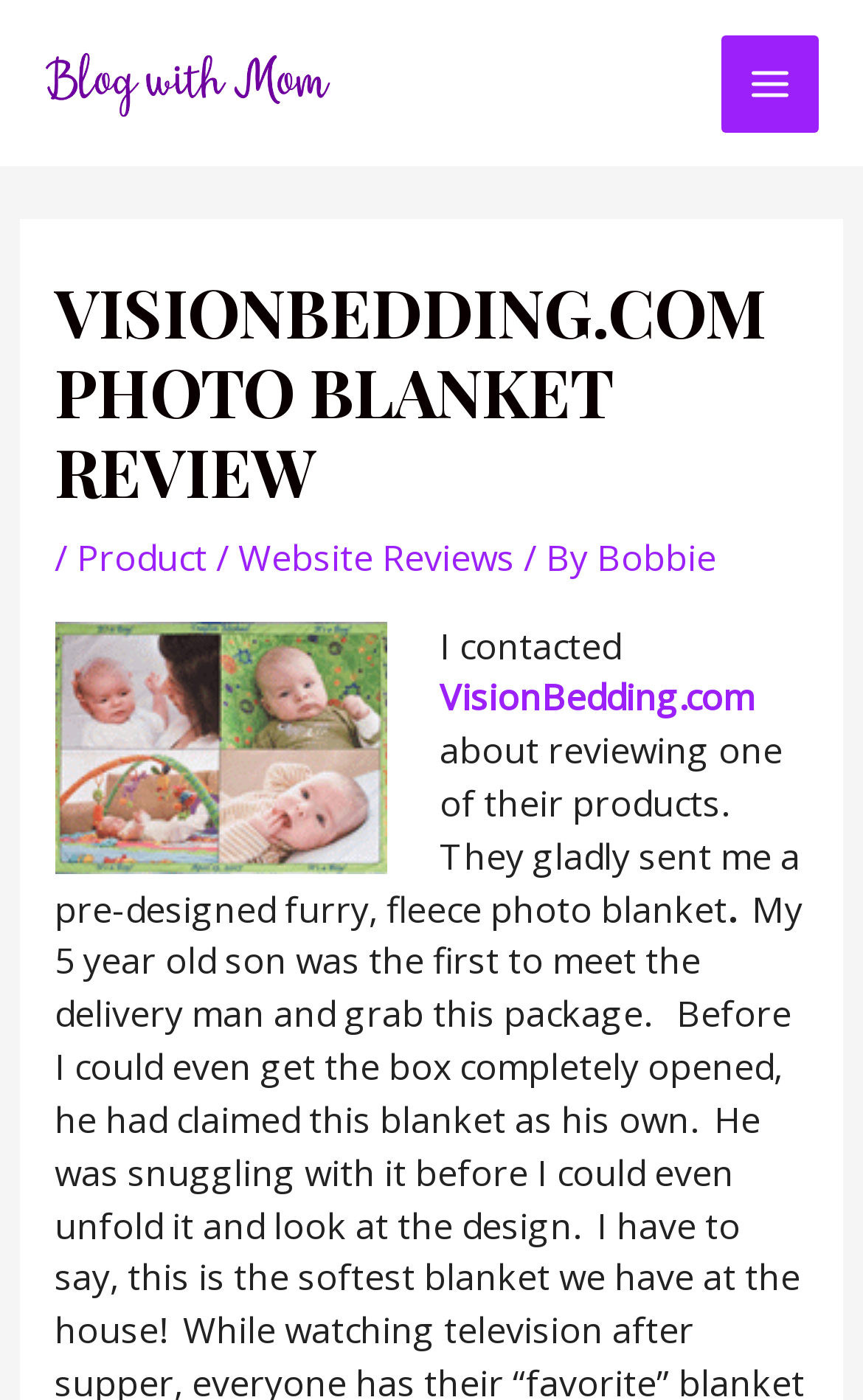Answer the question using only one word or a concise phrase: What is the product being reviewed?

Photo blanket